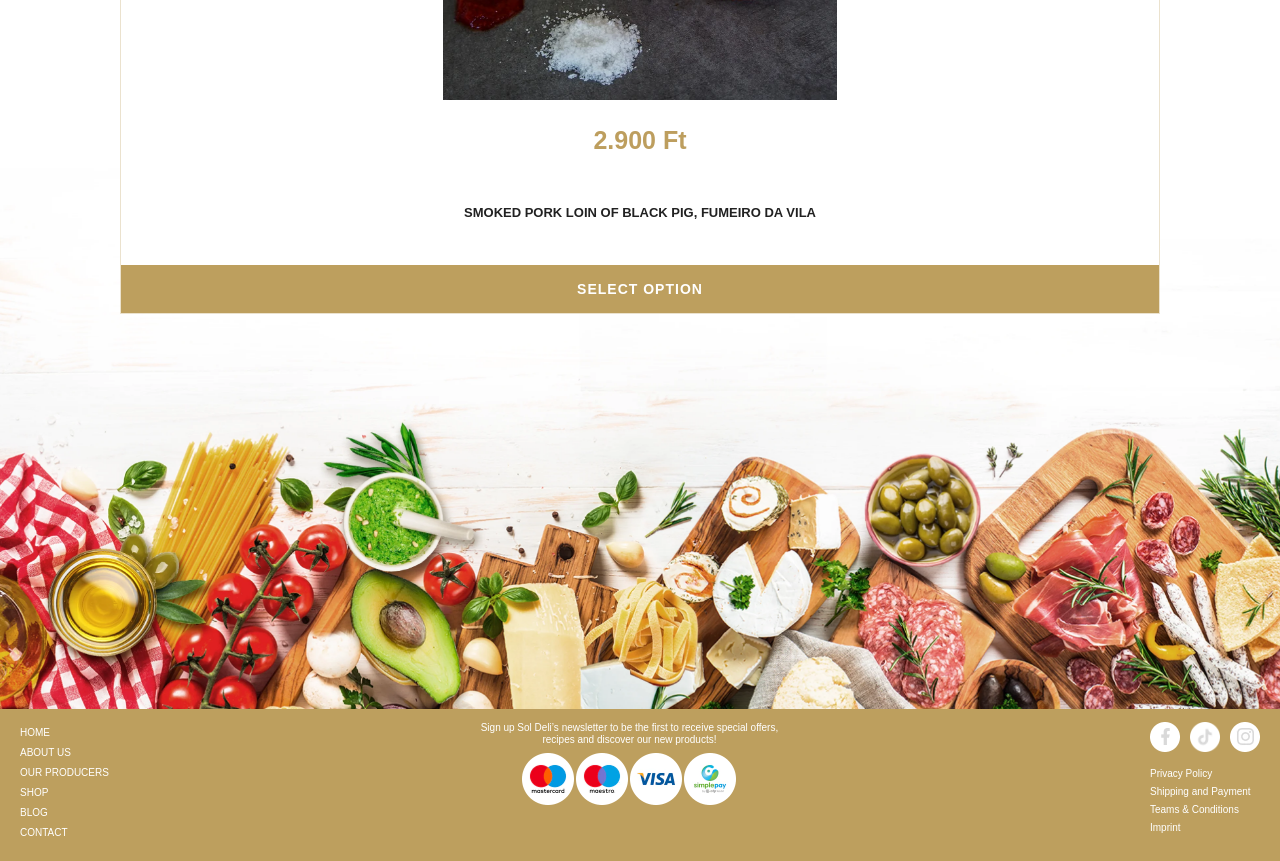Can you find the bounding box coordinates of the area I should click to execute the following instruction: "View product details"?

[0.363, 0.238, 0.637, 0.255]